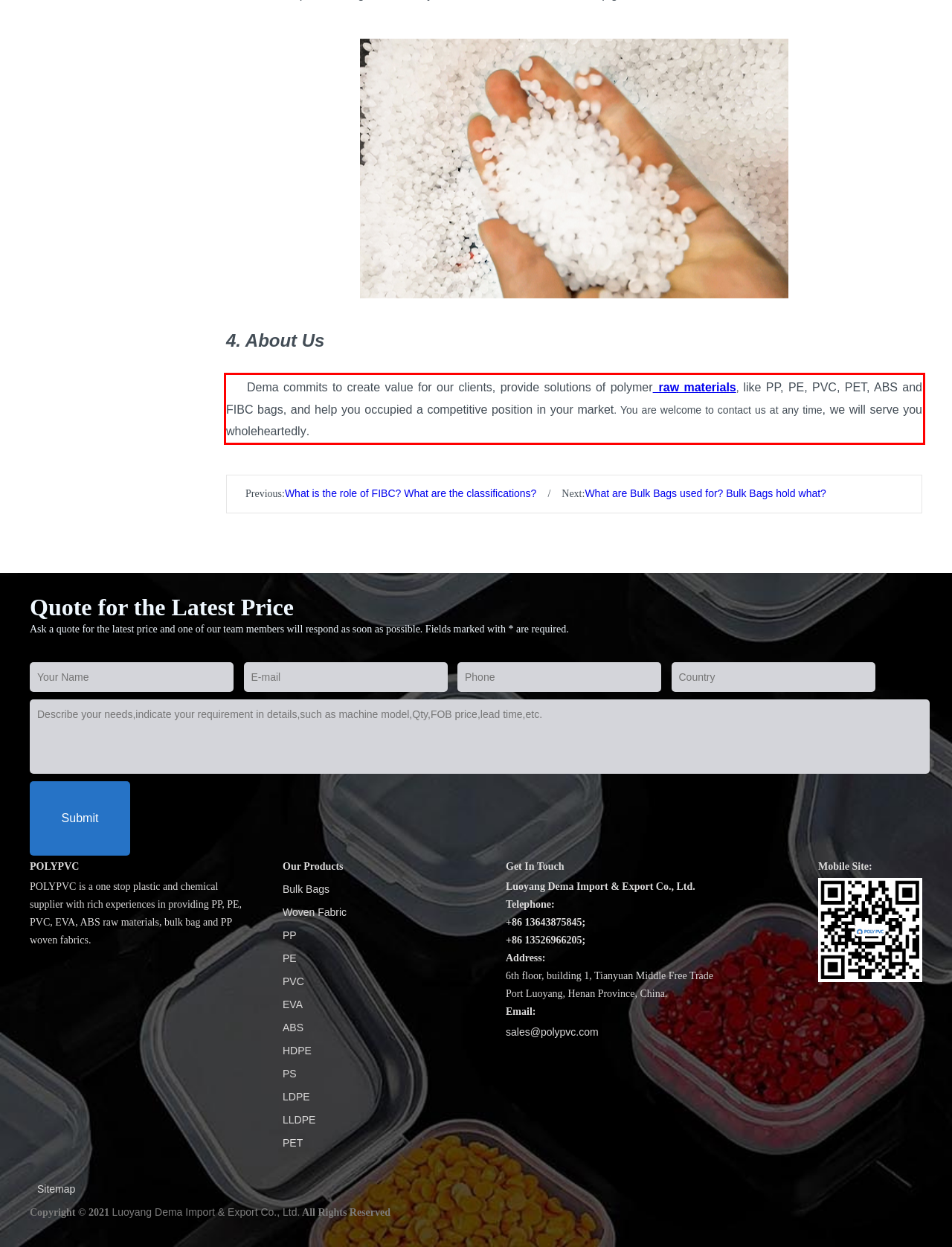You have a screenshot of a webpage with a UI element highlighted by a red bounding box. Use OCR to obtain the text within this highlighted area.

Dema commits to create value for our clients, provide solutions of polymer raw materials, like PP, PE, PVC, PET, ABS and FIBC bags, and help you occupied a competitive position in your market. You are welcome to contact us at any time, we will serve you wholeheartedly.